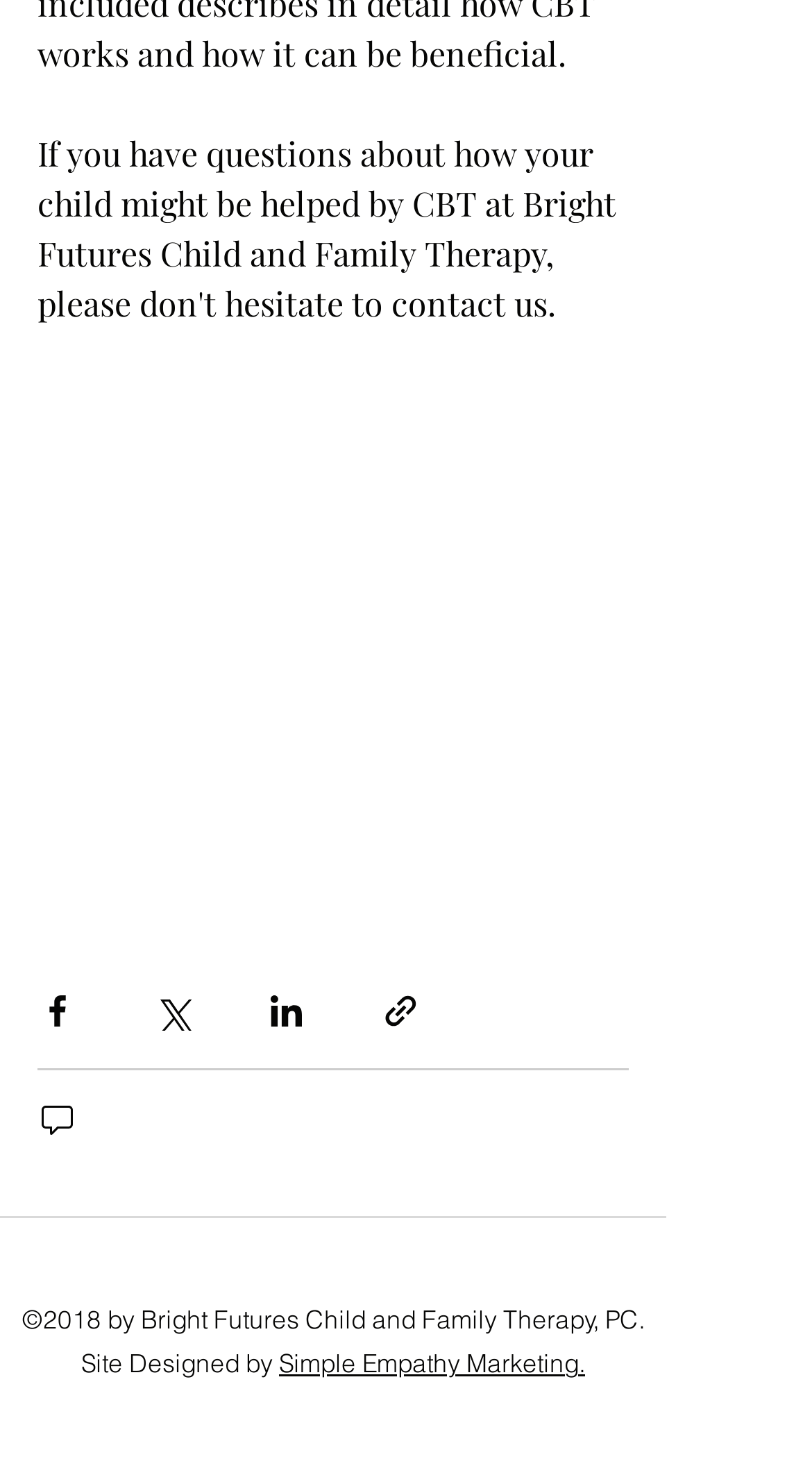Provide a one-word or short-phrase answer to the question:
What is the position of the 'Share via Facebook' button?

Top left